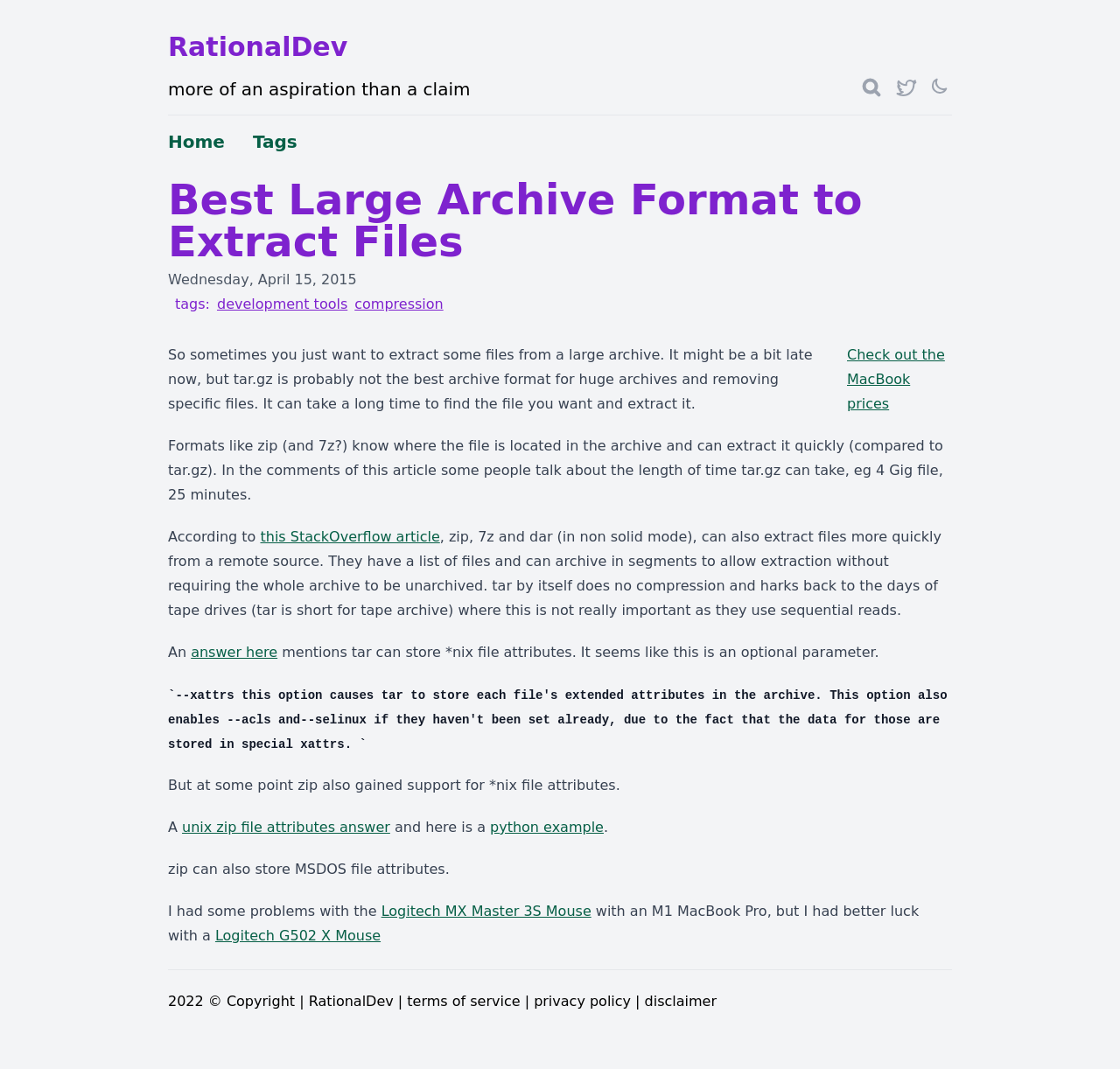What is the author's experience with the Logitech MX Master 3S Mouse?
Please provide a single word or phrase based on the screenshot.

Had problems